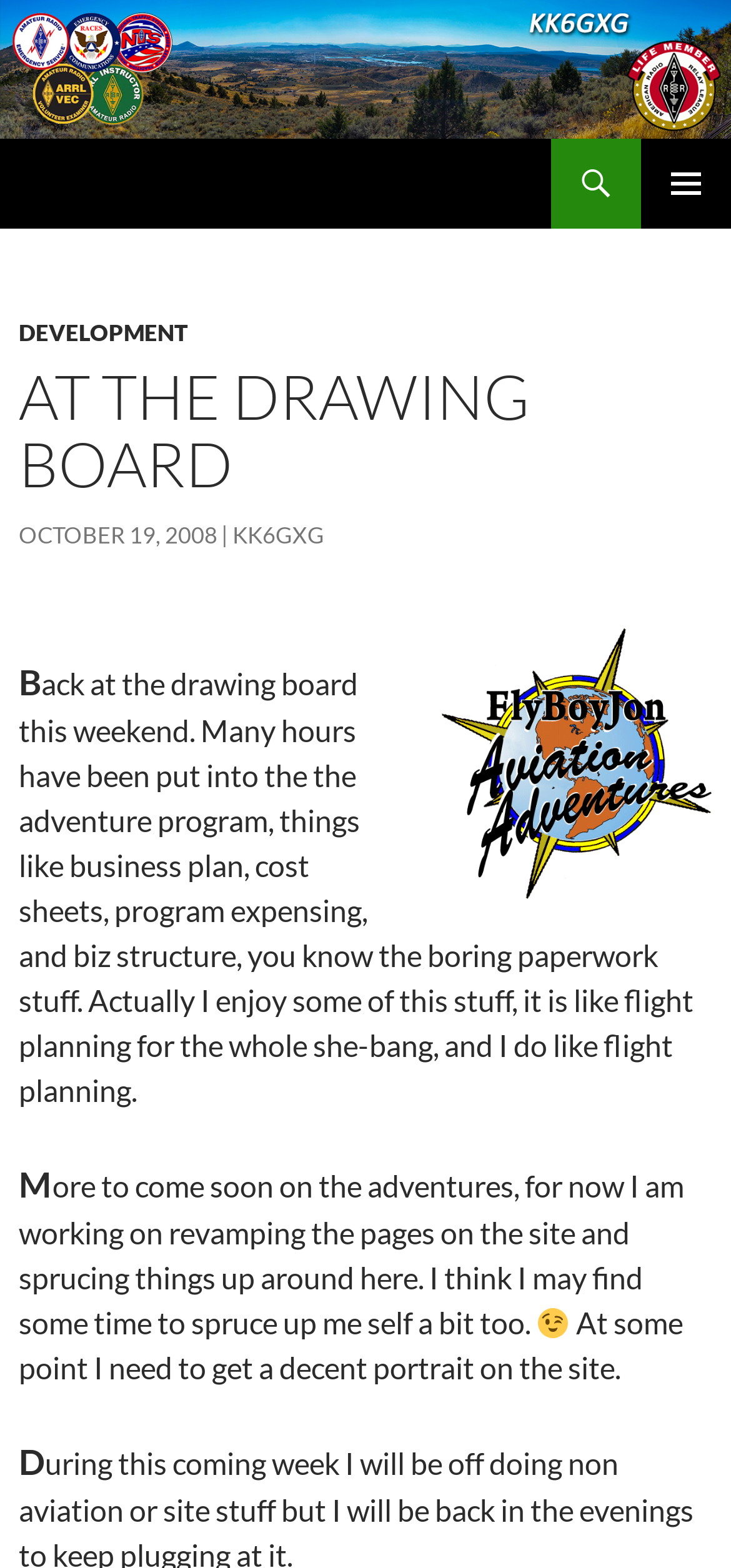Using the description "Primary Menu", locate and provide the bounding box of the UI element.

[0.877, 0.089, 1.0, 0.146]